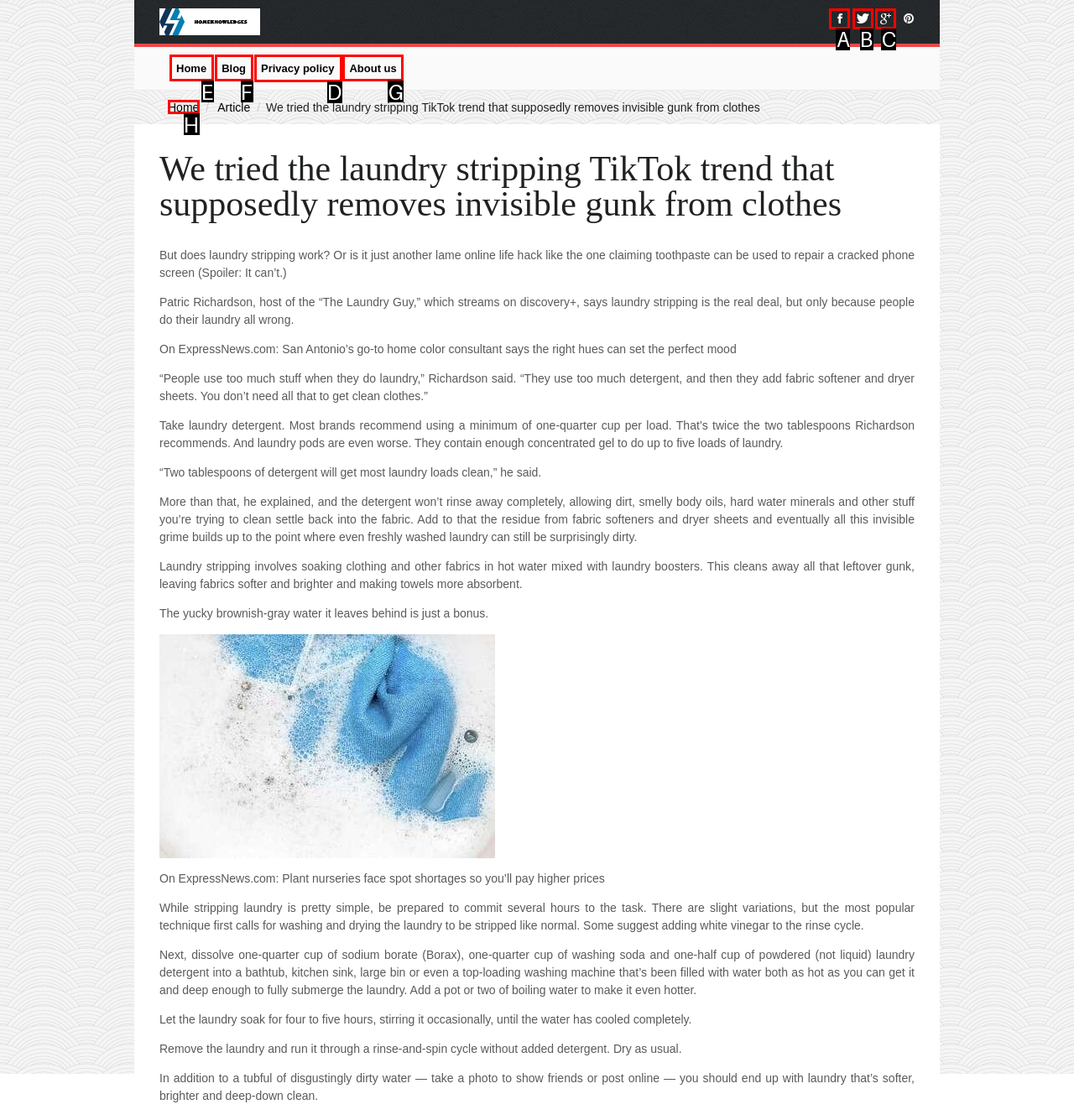Indicate which HTML element you need to click to complete the task: Click the 'Privacy policy' link. Provide the letter of the selected option directly.

D